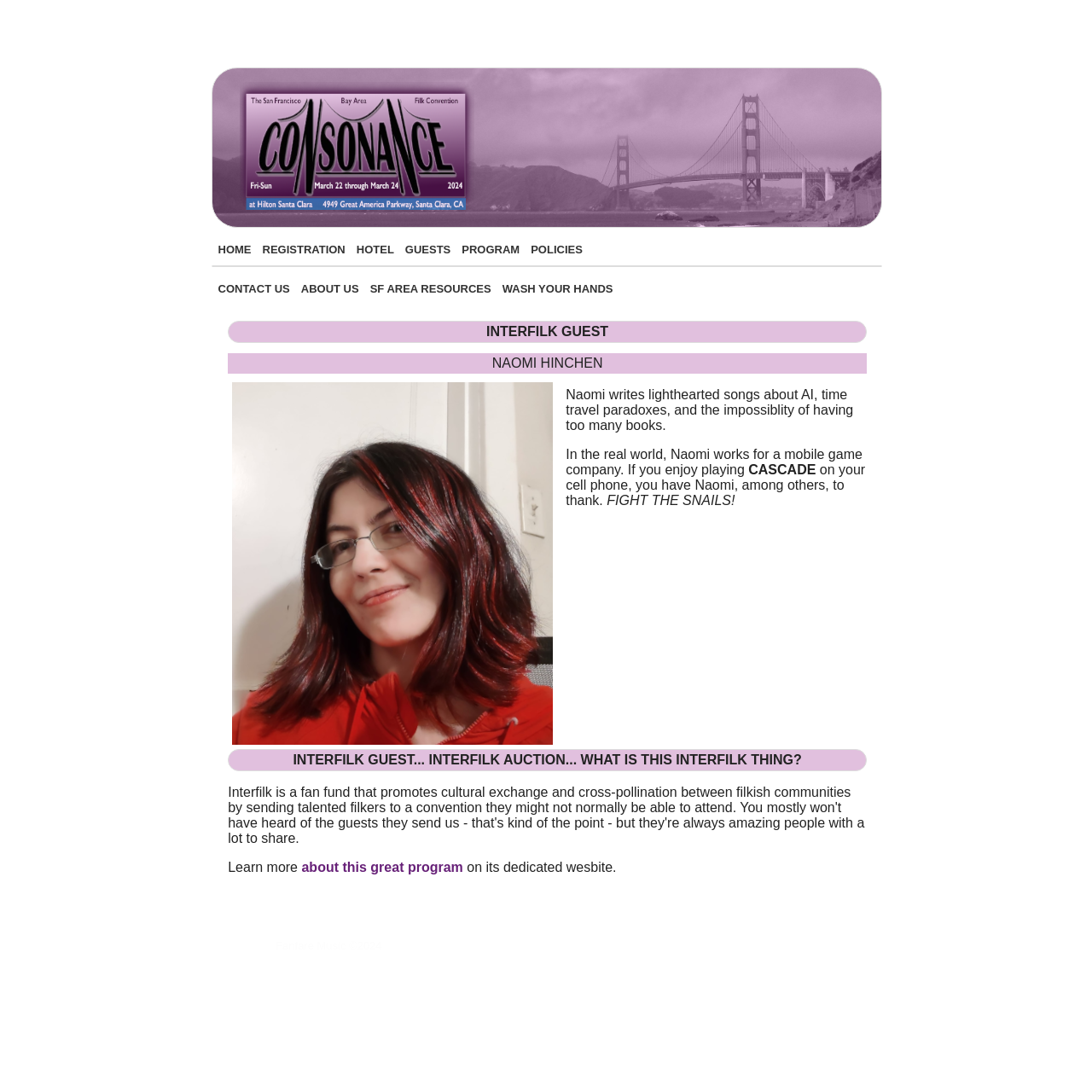Identify the bounding box coordinates of the clickable section necessary to follow the following instruction: "Check the details of the filk convention". The coordinates should be presented as four float numbers from 0 to 1, i.e., [left, top, right, bottom].

[0.22, 0.181, 0.434, 0.195]